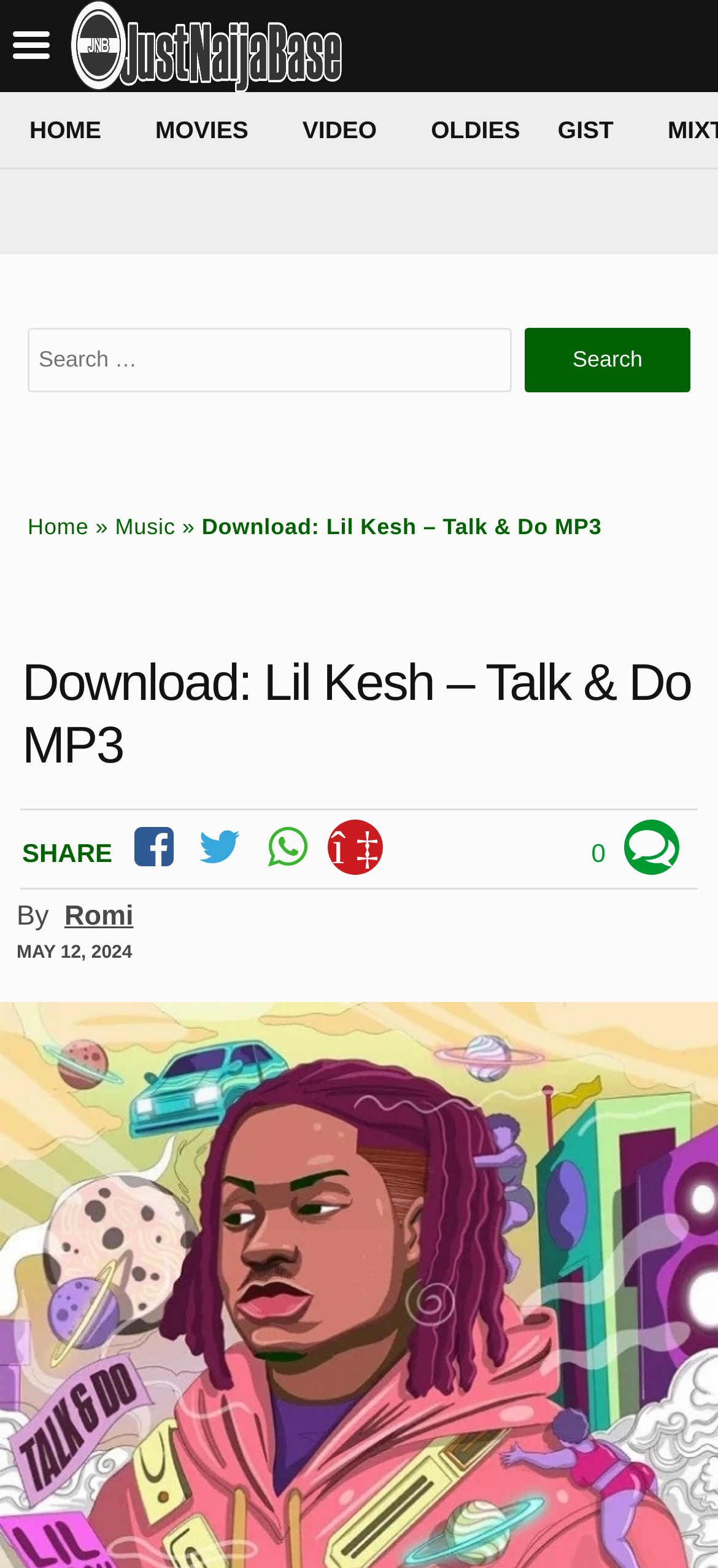Could you indicate the bounding box coordinates of the region to click in order to complete this instruction: "Search for music".

[0.038, 0.209, 0.962, 0.25]